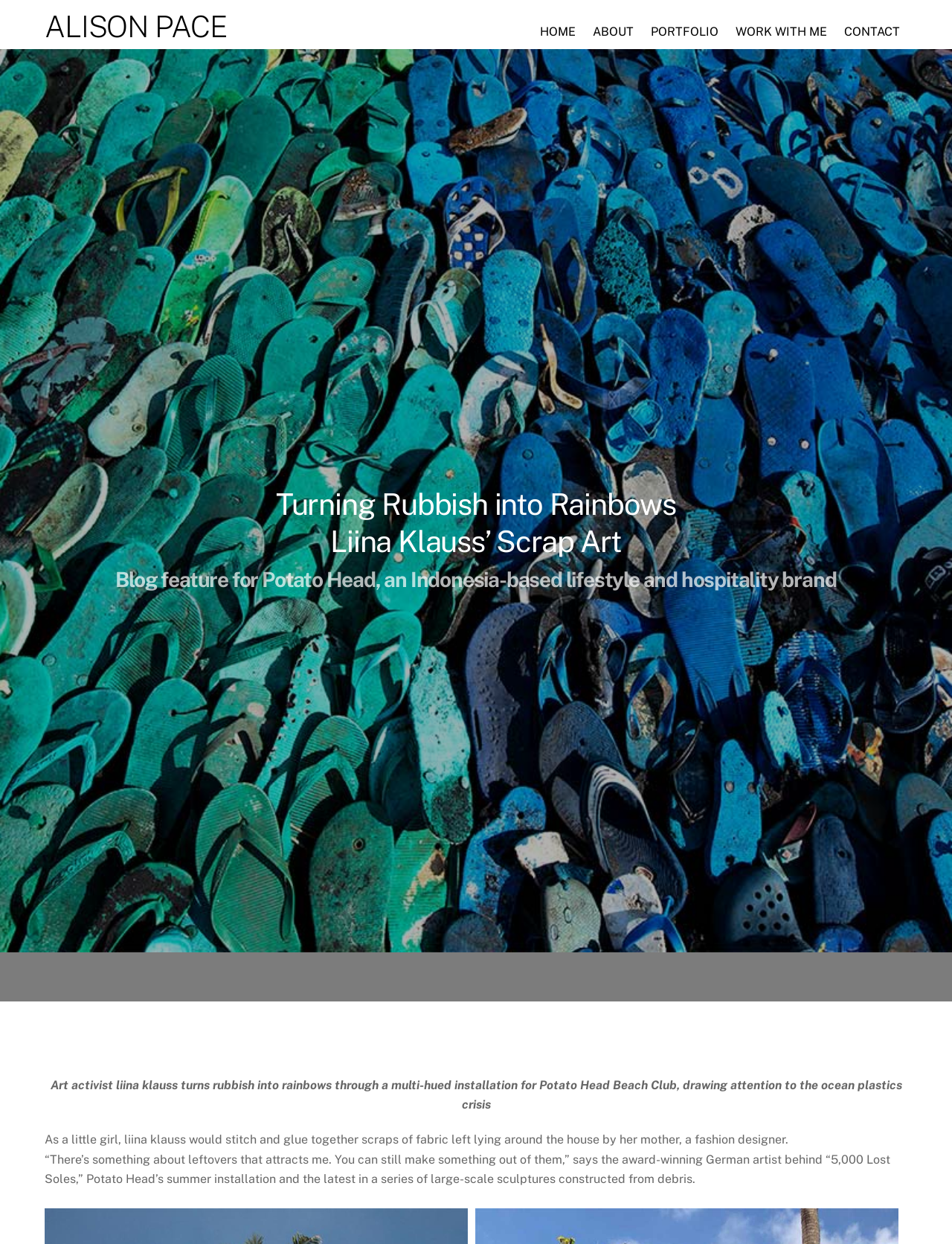Provide your answer in one word or a succinct phrase for the question: 
What material does Liina Klauss use to create her sculptures?

Debris